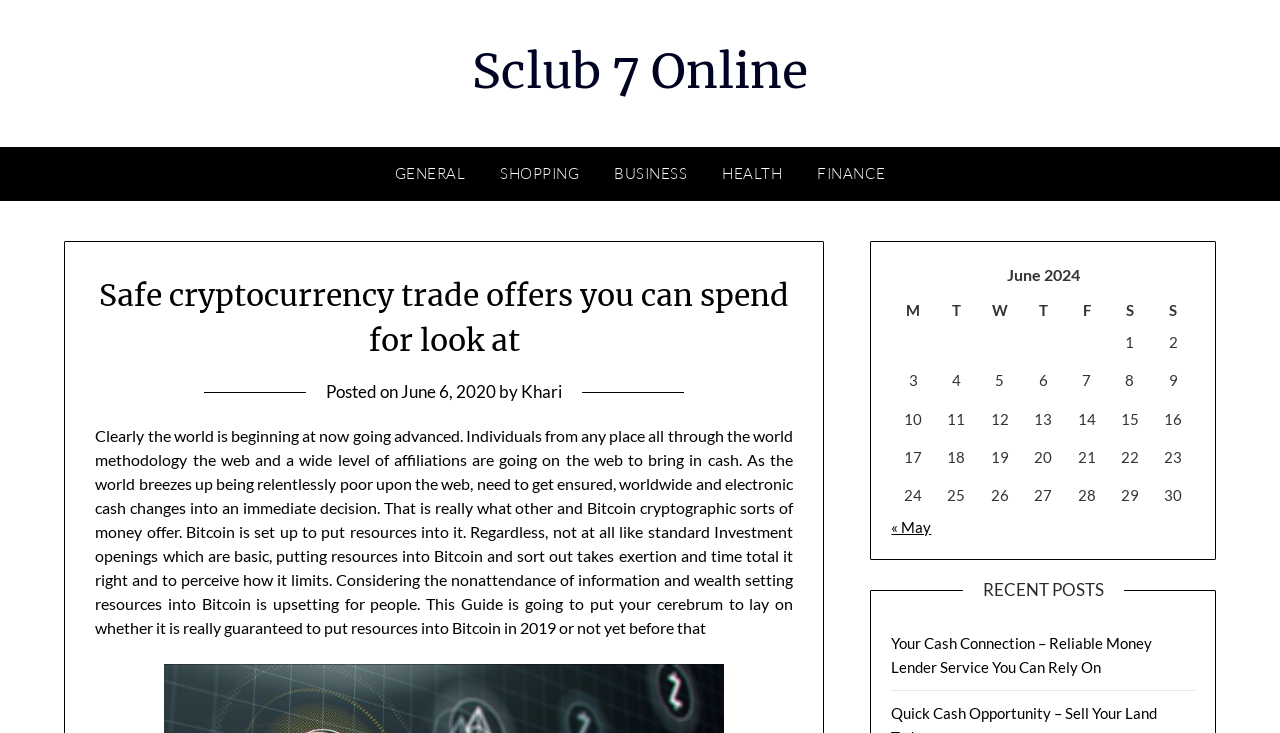What is the purpose of the table?
With the help of the image, please provide a detailed response to the question.

The purpose of the table can be determined by examining its structure and content, which resembles a calendar with days of the week and dates. The table is likely used to display a calendar for the month of June 2024.